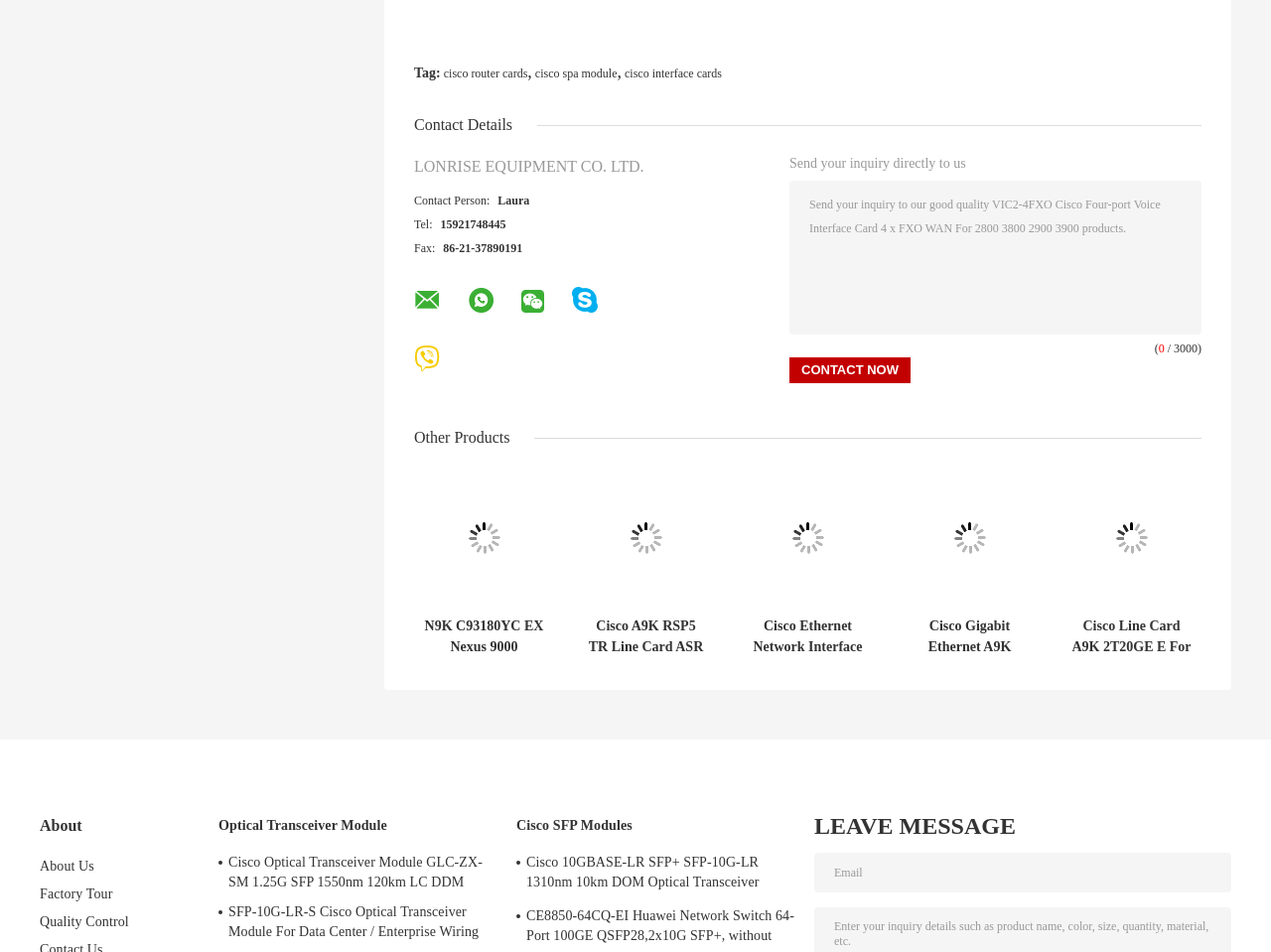Please provide a brief answer to the following inquiry using a single word or phrase:
How many links are there under 'About'?

3